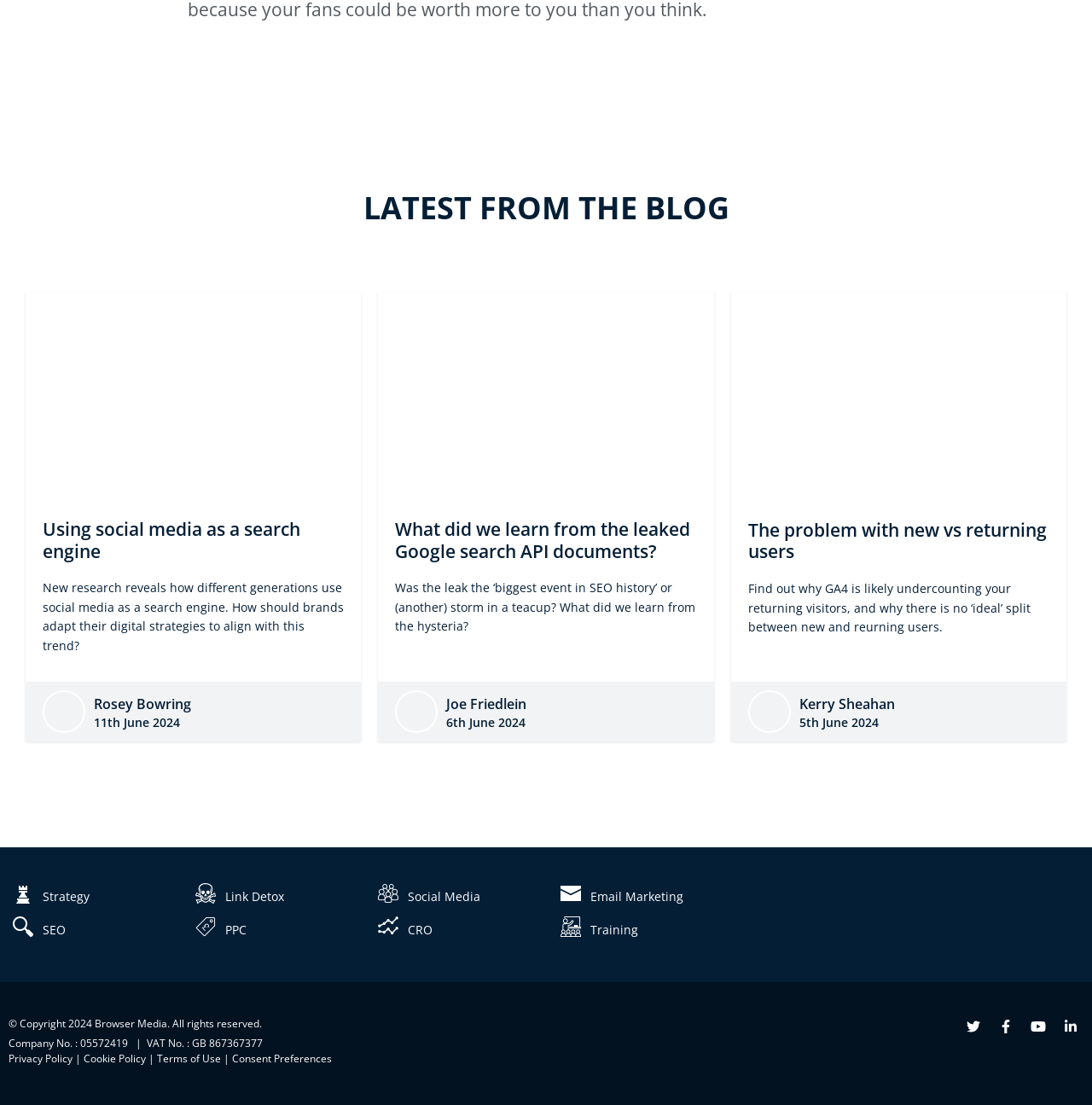Give a concise answer using one word or a phrase to the following question:
What is the date of the third blog post?

5th June 2024